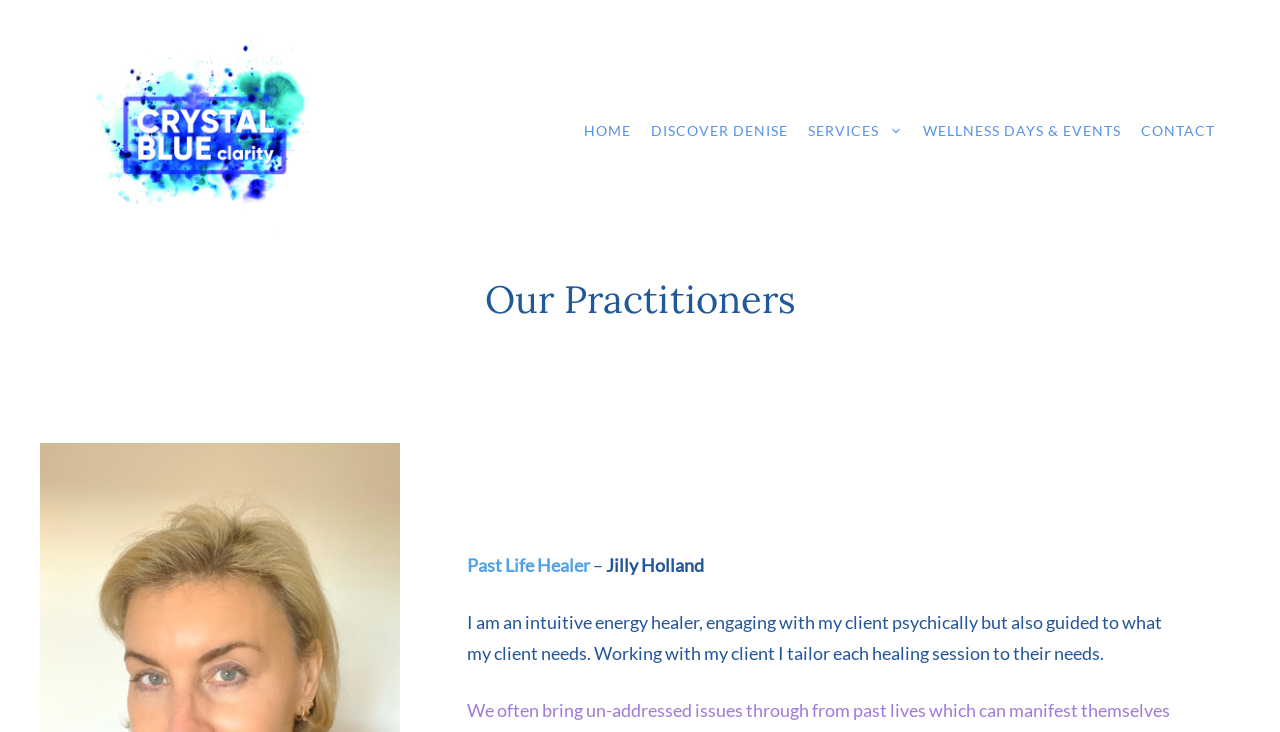Determine the bounding box for the UI element described here: "info@weg.com".

None